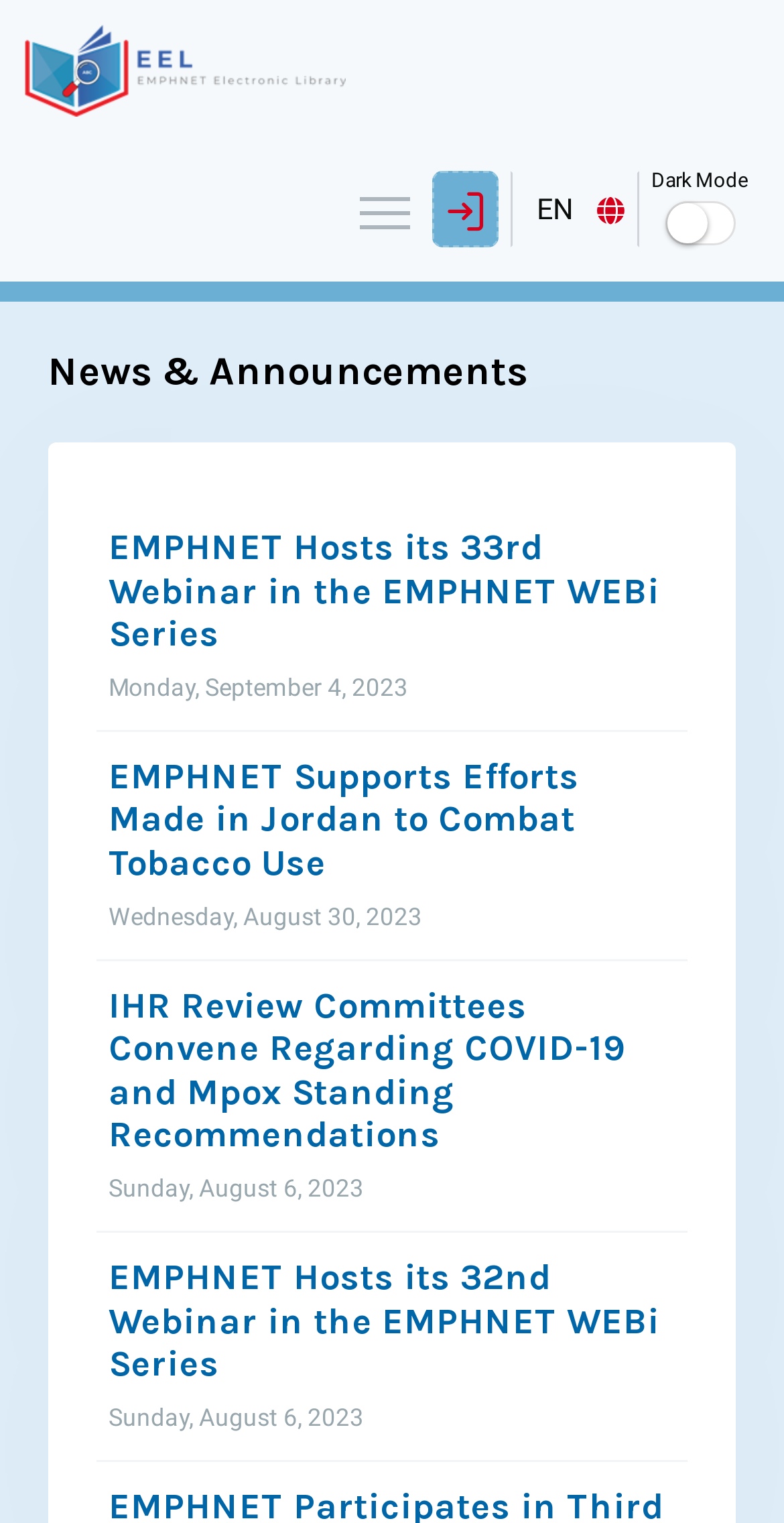Bounding box coordinates should be provided in the format (top-left x, top-left y, bottom-right x, bottom-right y) with all values between 0 and 1. Identify the bounding box for this UI element: EN

[0.654, 0.114, 0.813, 0.164]